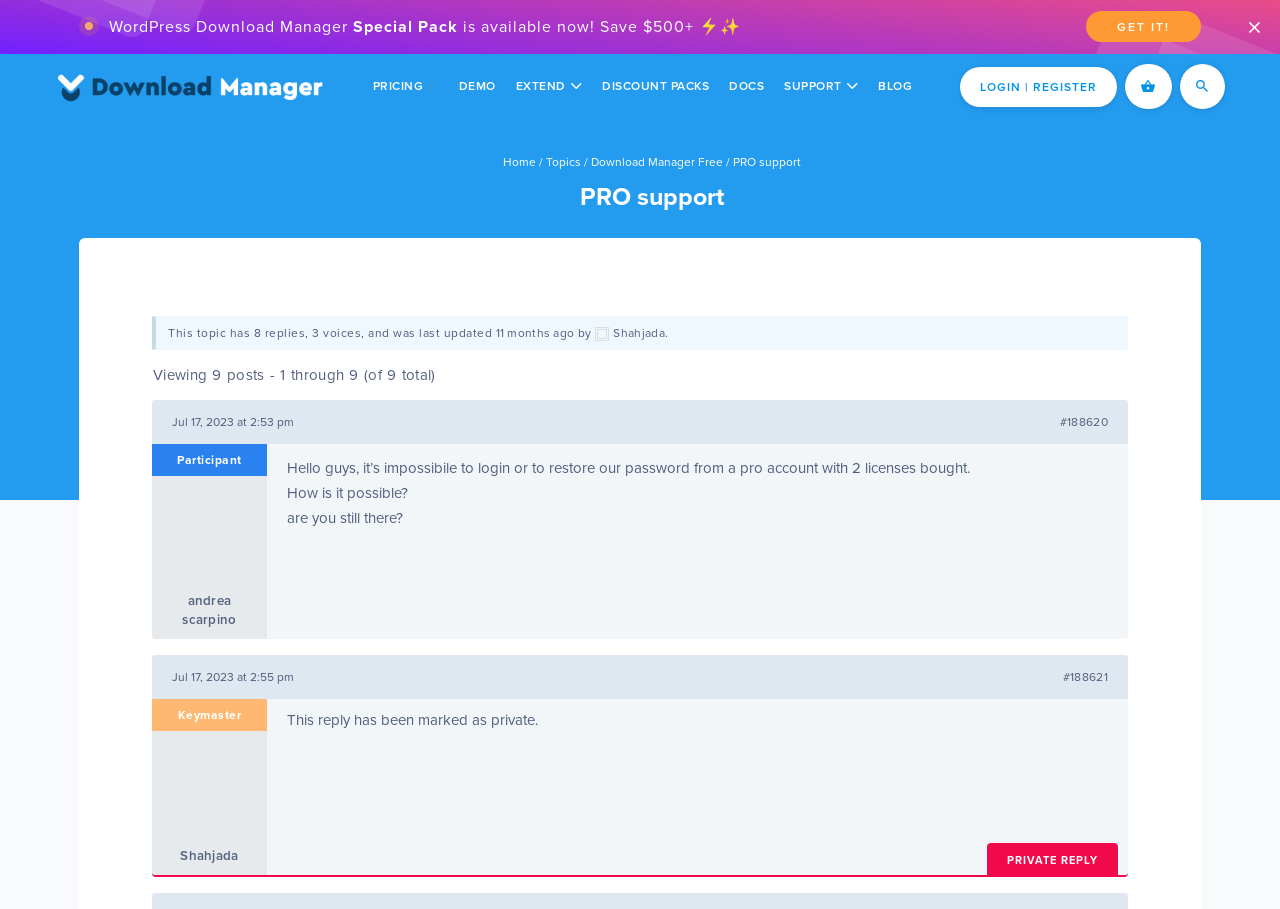Find the UI element described as: "parent_node: LOGIN | REGISTER" and predict its bounding box coordinates. Ensure the coordinates are four float numbers between 0 and 1, [left, top, right, bottom].

[0.879, 0.07, 0.916, 0.12]